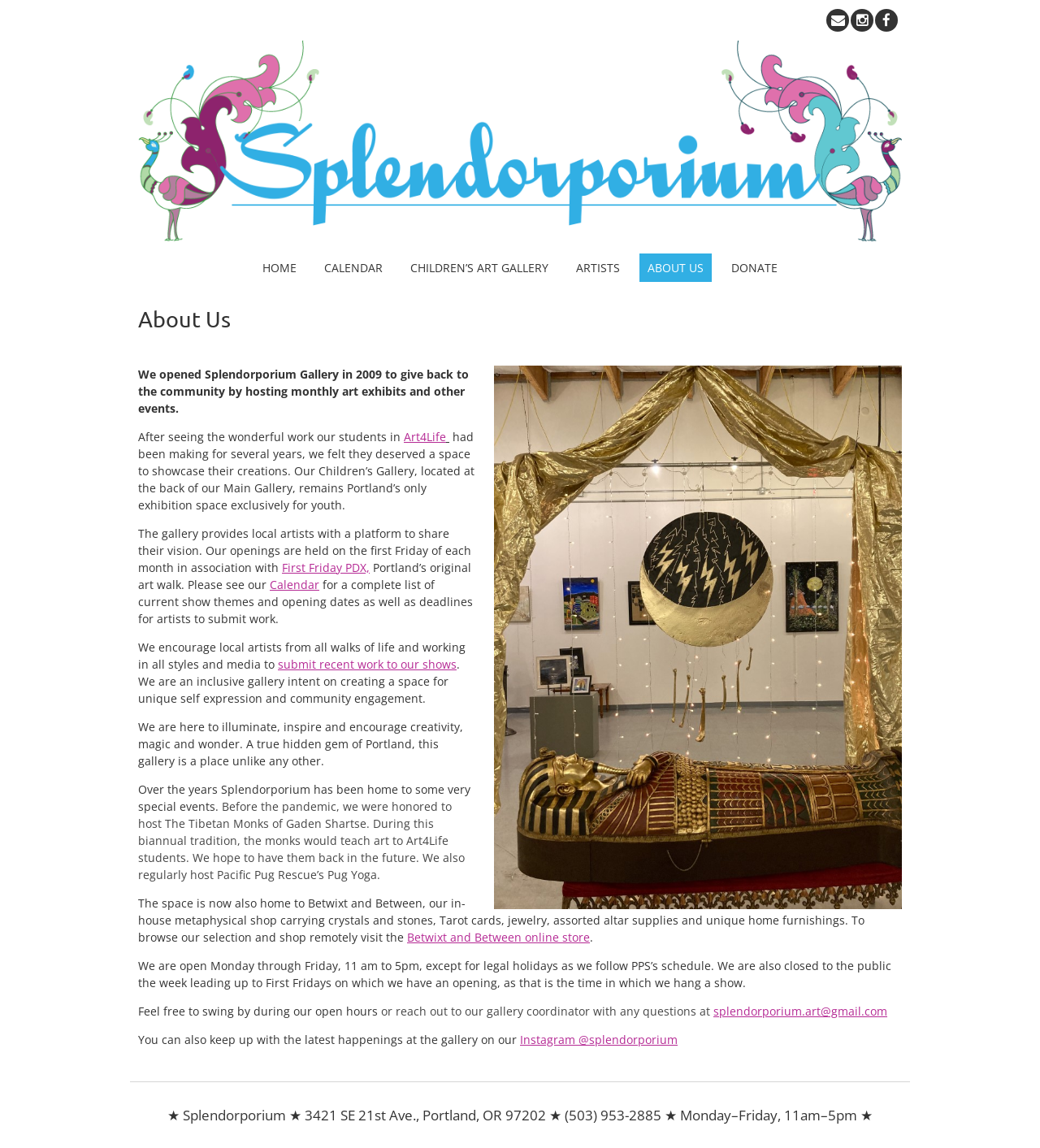Please determine the bounding box coordinates, formatted as (top-left x, top-left y, bottom-right x, bottom-right y), with all values as floating point numbers between 0 and 1. Identify the bounding box of the region described as: About Us

[0.615, 0.221, 0.684, 0.245]